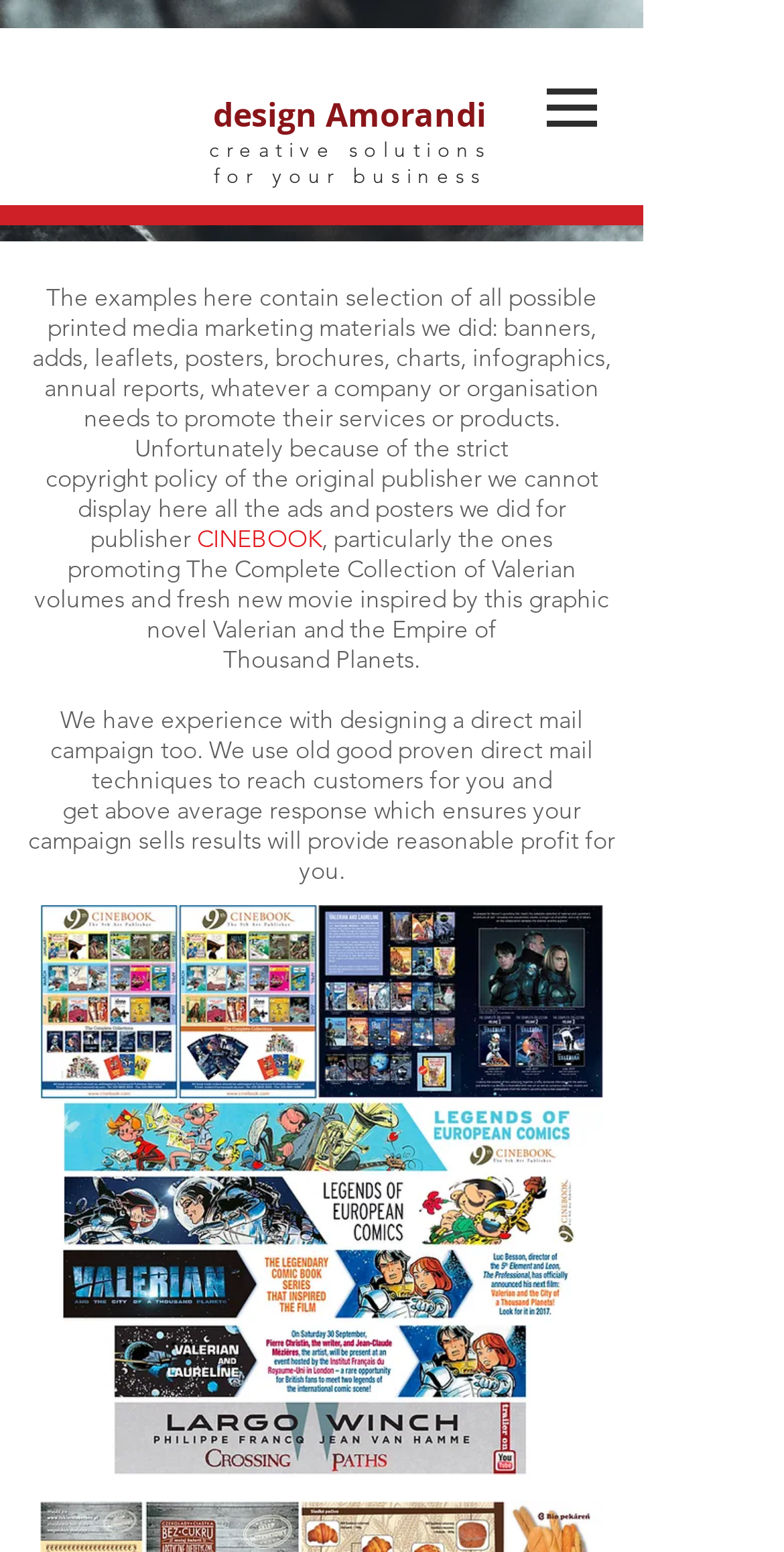Summarize the webpage comprehensively, mentioning all visible components.

The webpage is about Design Amorandi, a professional graphic design service. At the top right corner, there is a navigation menu labeled "Site" with a button that has a popup menu. The button is accompanied by a small image.

Below the navigation menu, there is a prominent heading that reads "Design Amorandi" with a link to the same text. Next to it, there is another heading that says "creative solutions for your business".

The main content of the webpage is a block of text that describes the services offered by Design Amorandi. The text explains that the examples on the webpage contain a selection of printed media marketing materials, including banners, ads, leaflets, posters, brochures, charts, and infographics. However, due to copyright policy, not all of the ads and posters can be displayed.

There are also links to specific projects, such as "CINEBOOK", and descriptions of the work done for them, including promoting a graphic novel and designing a direct mail campaign.

At the bottom of the page, there is a large image of a comic book poster banner that takes up most of the width of the page.